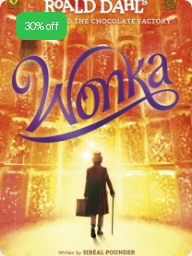Provide a comprehensive description of the image.

The image features the book cover of "Wonka," a delightful story inspired by Roald Dahl's classic "Charlie and the Chocolate Factory." The cover showcases a whimsical title "Wonka" in an elegant, flowing script against a vibrant backdrop filled with golden chocolate squares. A silhouette of a figure, reminiscent of Willy Wonka, stands at the forefront, hinting at adventure and mystery. A green banner highlights a special promotional offer of "30% off," enticing readers to embark on this enchanting literary journey. The book is co-written by Sibeal Pounder, further expanding the Wonka legacy.